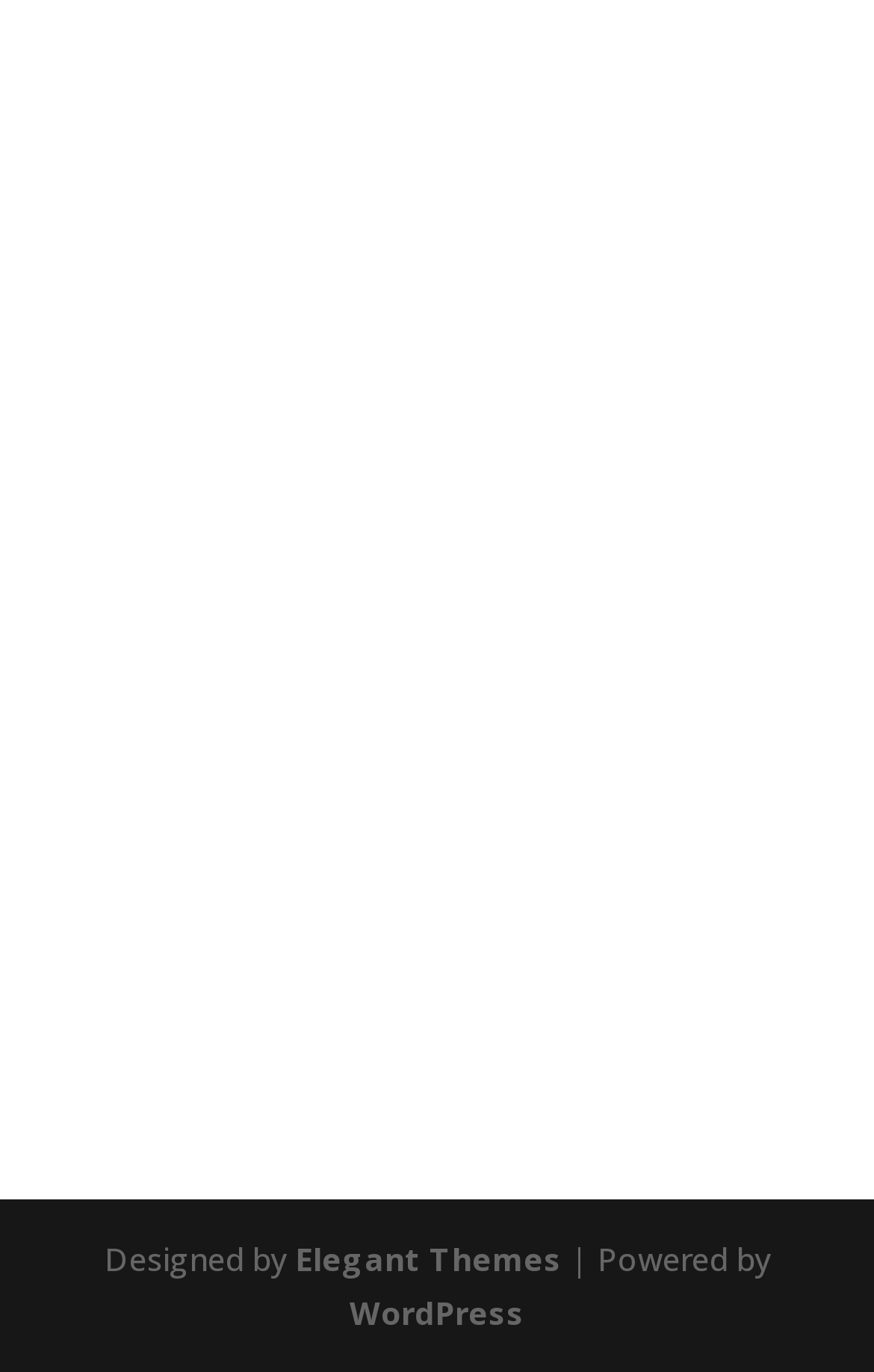Based on the element description "News Articles", predict the bounding box coordinates of the UI element.

None